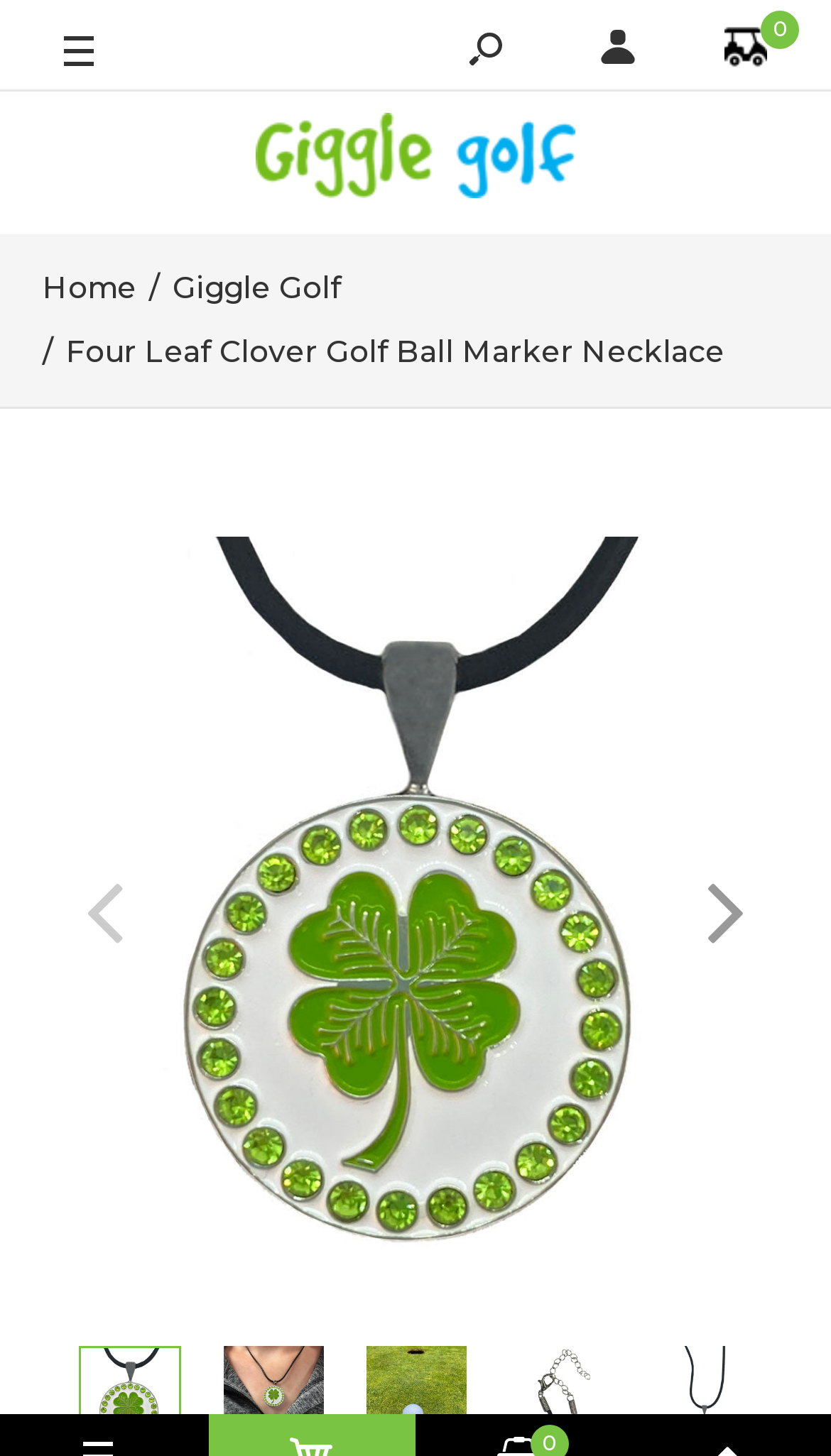Please use the details from the image to answer the following question comprehensively:
What is the shape of the golf ball marker?

Based on the product images and description, I can see that the golf ball marker is shaped like a four-leaf clover, which is a distinctive and iconic design.